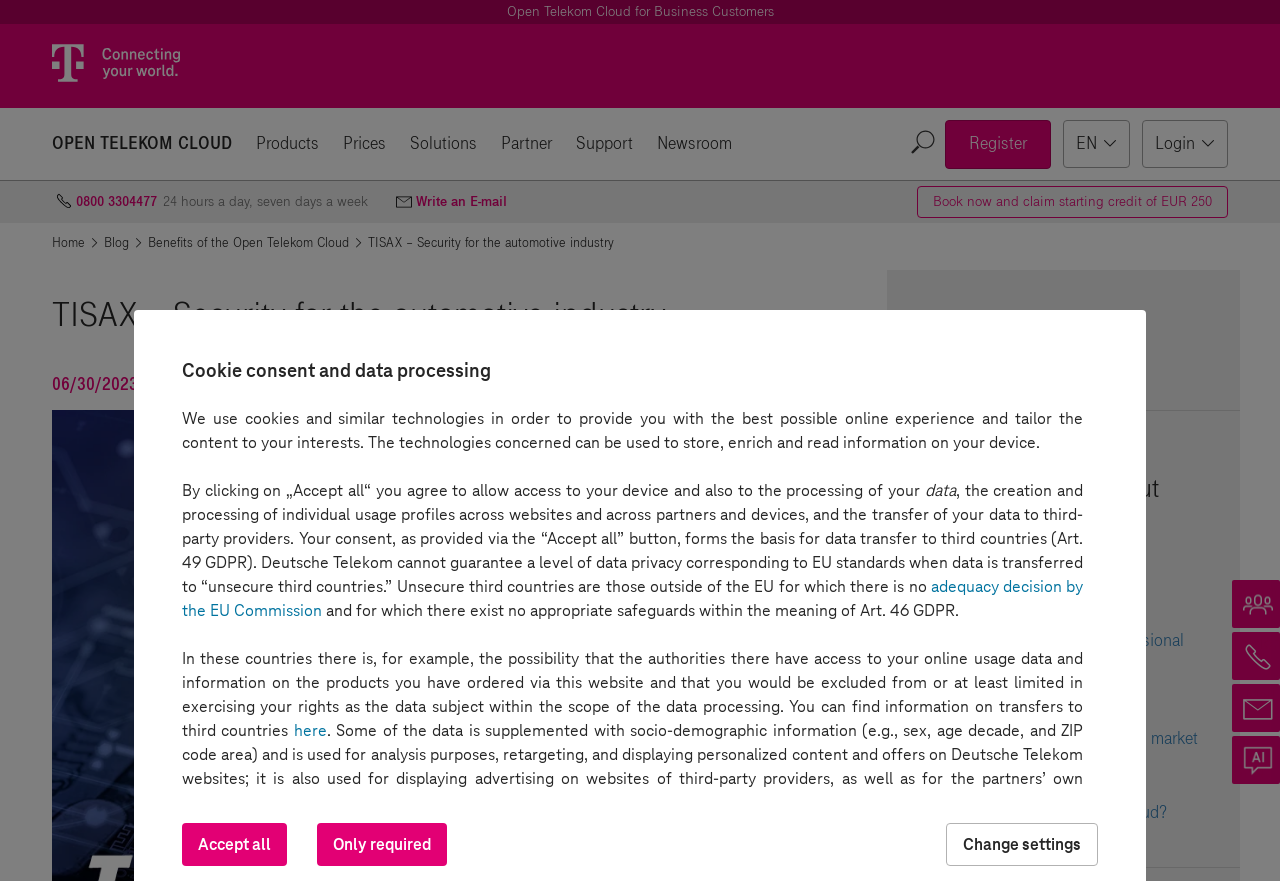Kindly determine the bounding box coordinates for the area that needs to be clicked to execute this instruction: "Click on Register".

[0.738, 0.136, 0.821, 0.191]